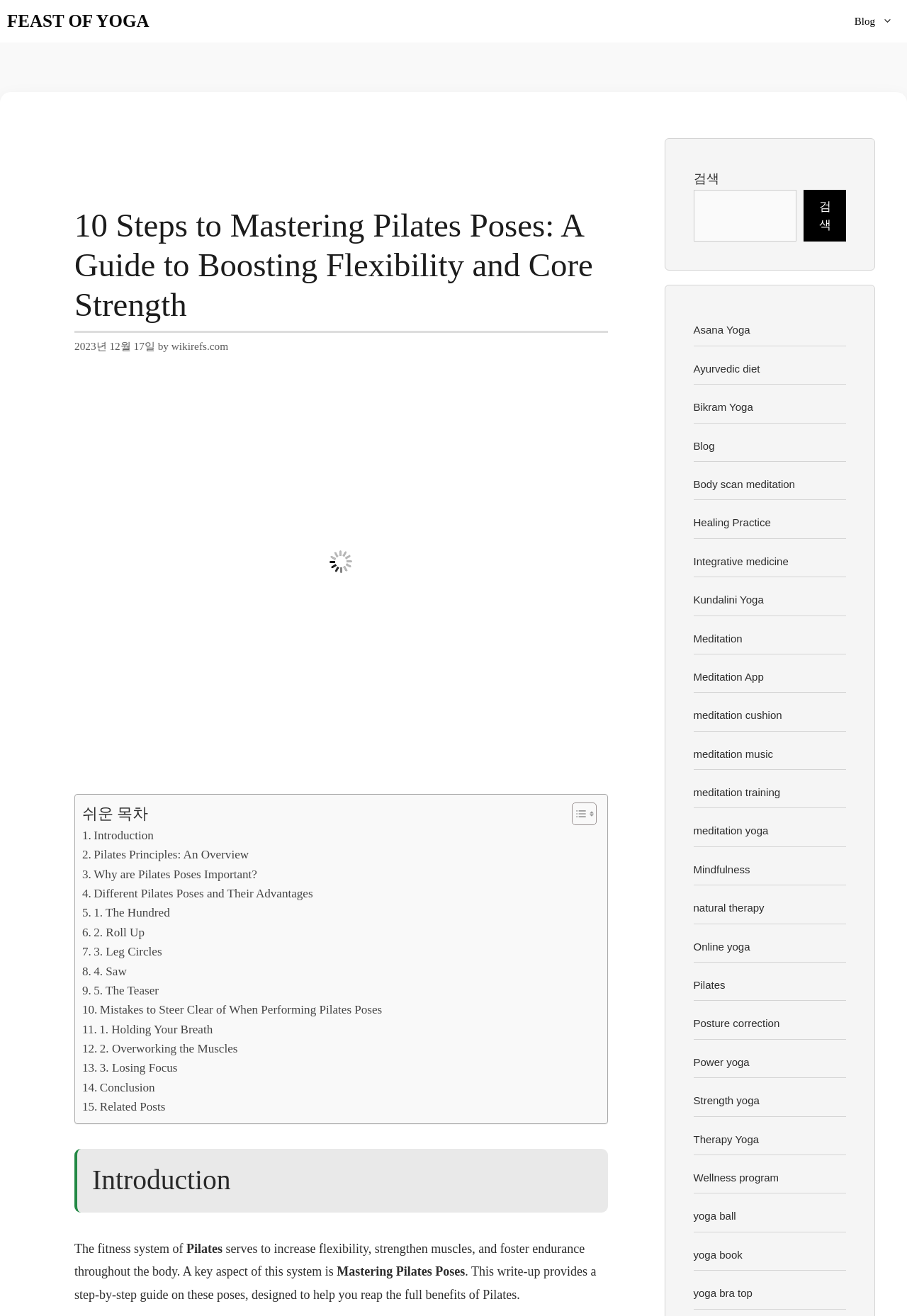Specify the bounding box coordinates of the area to click in order to execute this command: 'Read the introduction to Mastering Pilates Poses'. The coordinates should consist of four float numbers ranging from 0 to 1, and should be formatted as [left, top, right, bottom].

[0.082, 0.873, 0.67, 0.921]